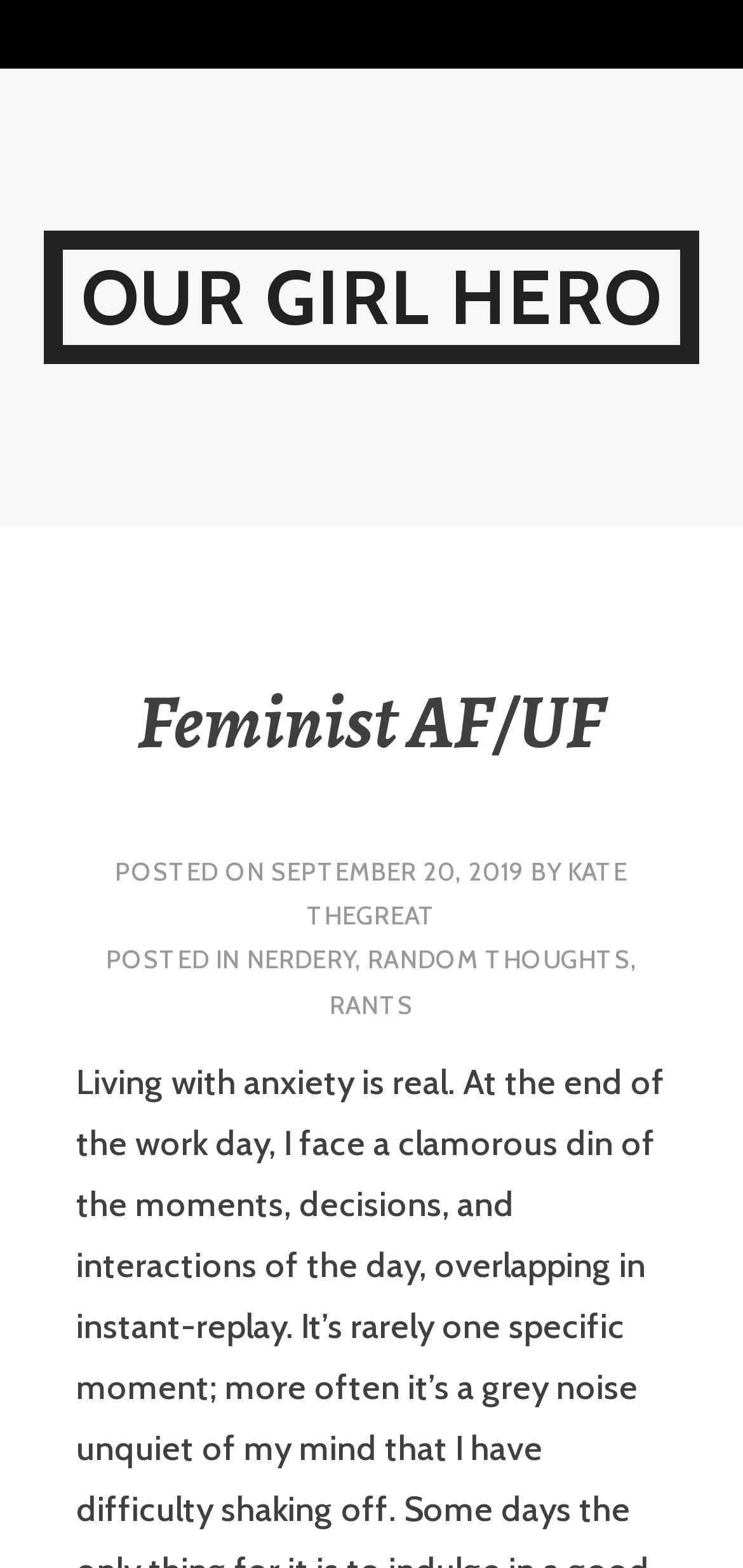Provide the bounding box coordinates in the format (top-left x, top-left y, bottom-right x, bottom-right y). All values are floating point numbers between 0 and 1. Determine the bounding box coordinate of the UI element described as: Our Girl Hero

[0.058, 0.147, 0.942, 0.232]